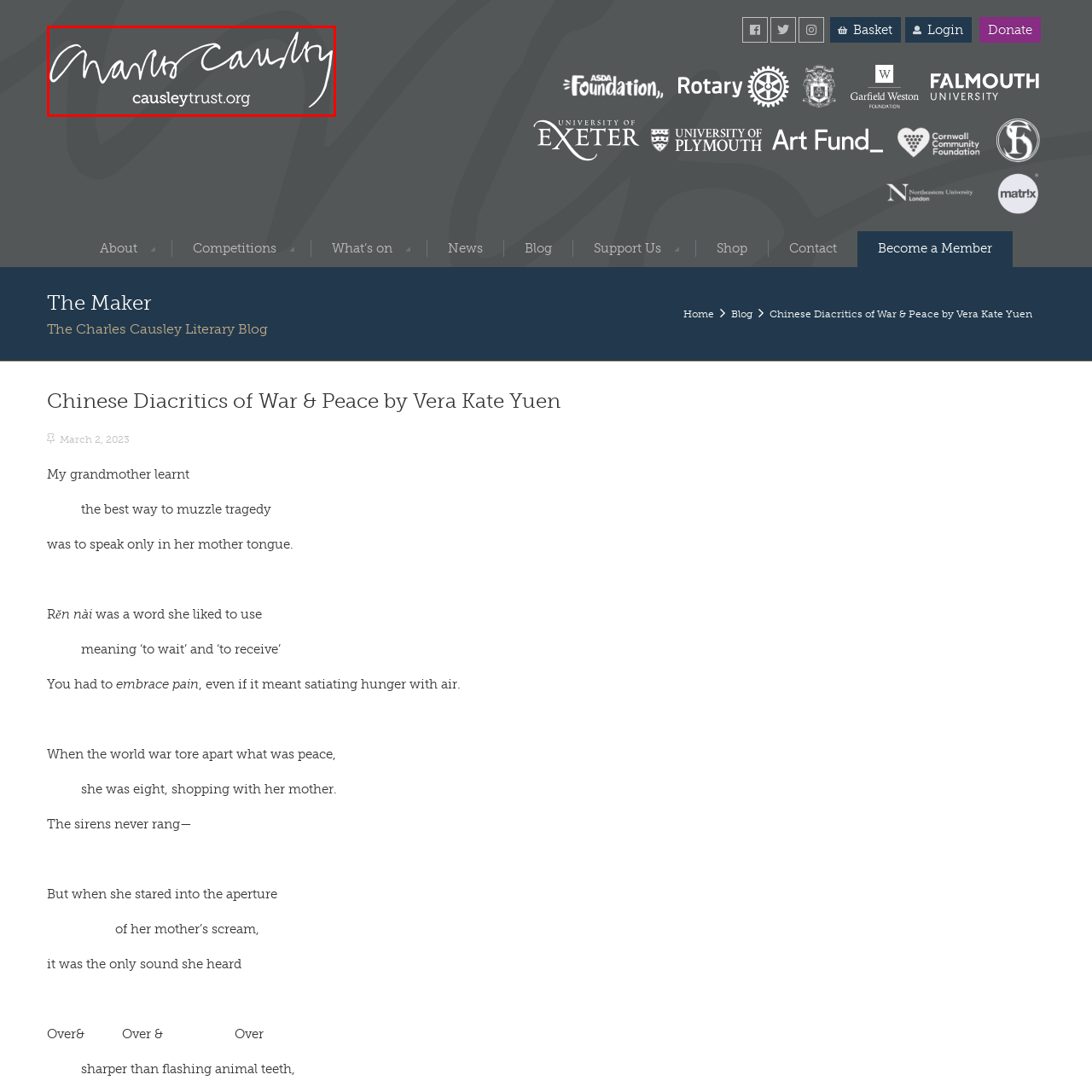What is the purpose of the image?
Review the image inside the red bounding box and give a detailed answer.

The image features the signature of Charles Causley accompanied by the web address 'causleytrust.org', which suggests that the purpose of the image is to promote the online resource dedicated to his work and contributions.